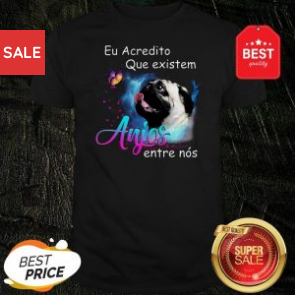Answer this question in one word or a short phrase: What does the text on the shirt translate to?

I believe there are angels among us